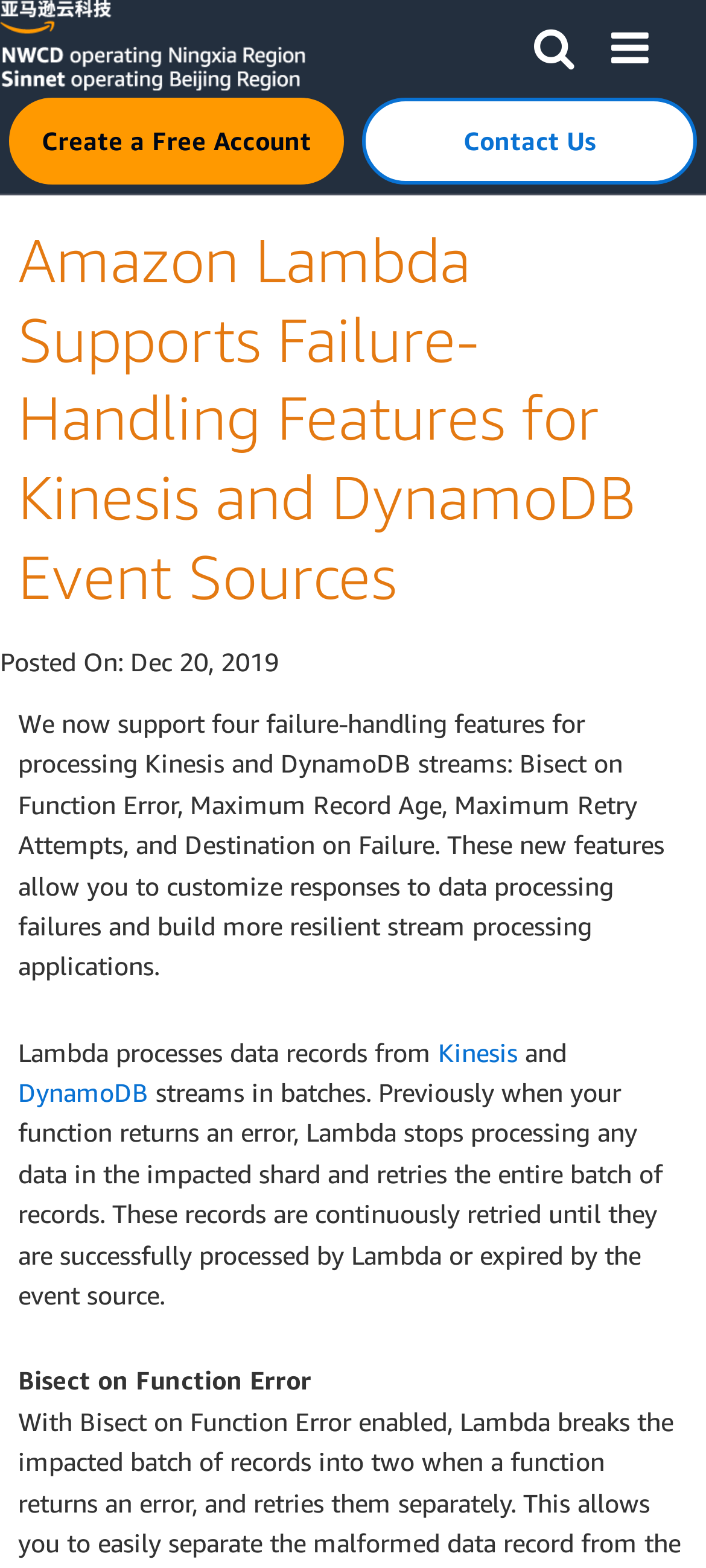What is the purpose of Bisect on Function Error?
Kindly give a detailed and elaborate answer to the question.

Based on the webpage, Bisect on Function Error is one of the four failure-handling features for processing Kinesis and DynamoDB streams. It allows users to customize responses to data processing failures, which means it helps to handle errors in a more efficient way.